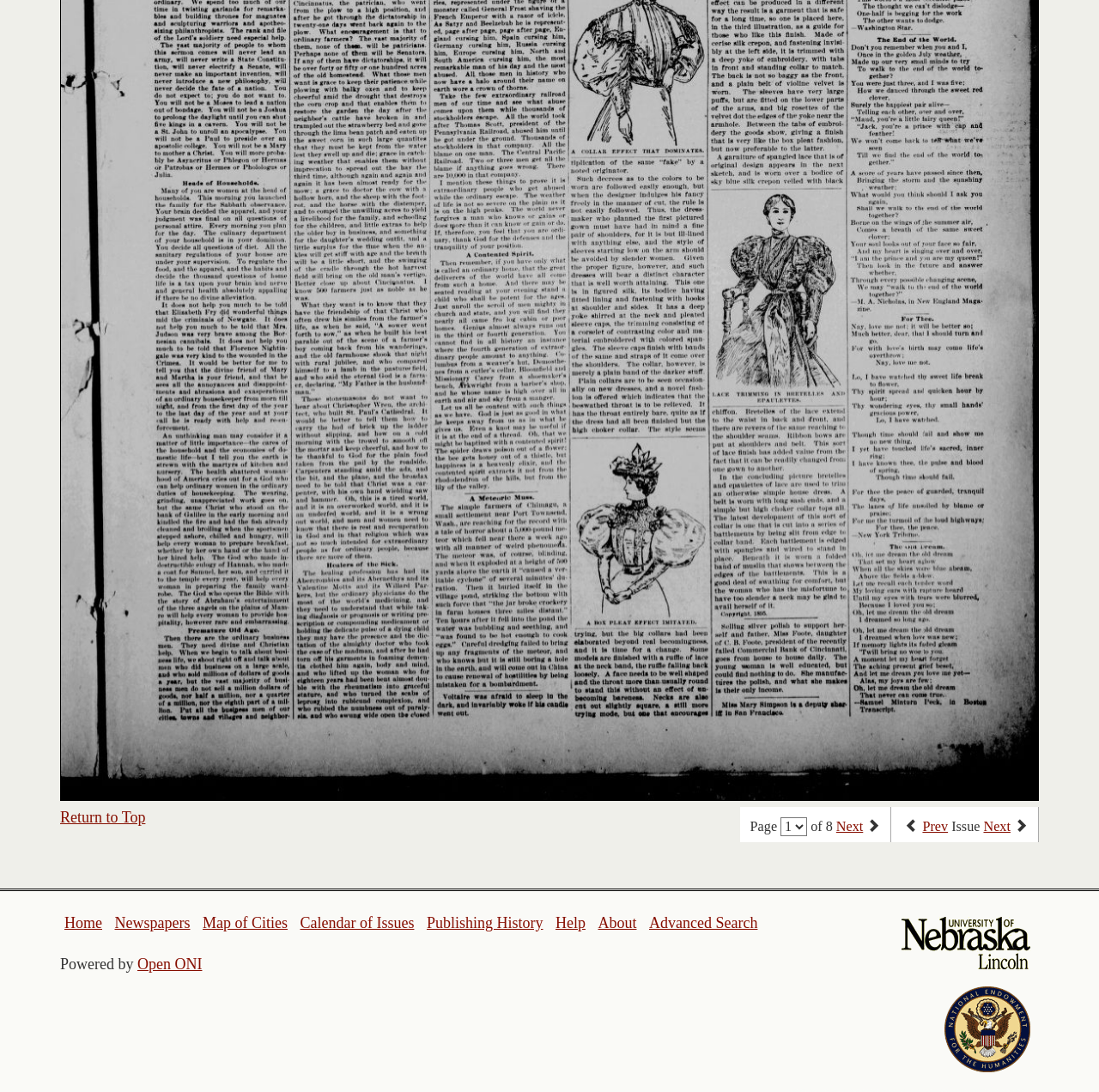Identify the bounding box coordinates of the element to click to follow this instruction: 'return to top'. Ensure the coordinates are four float values between 0 and 1, provided as [left, top, right, bottom].

[0.055, 0.741, 0.132, 0.756]